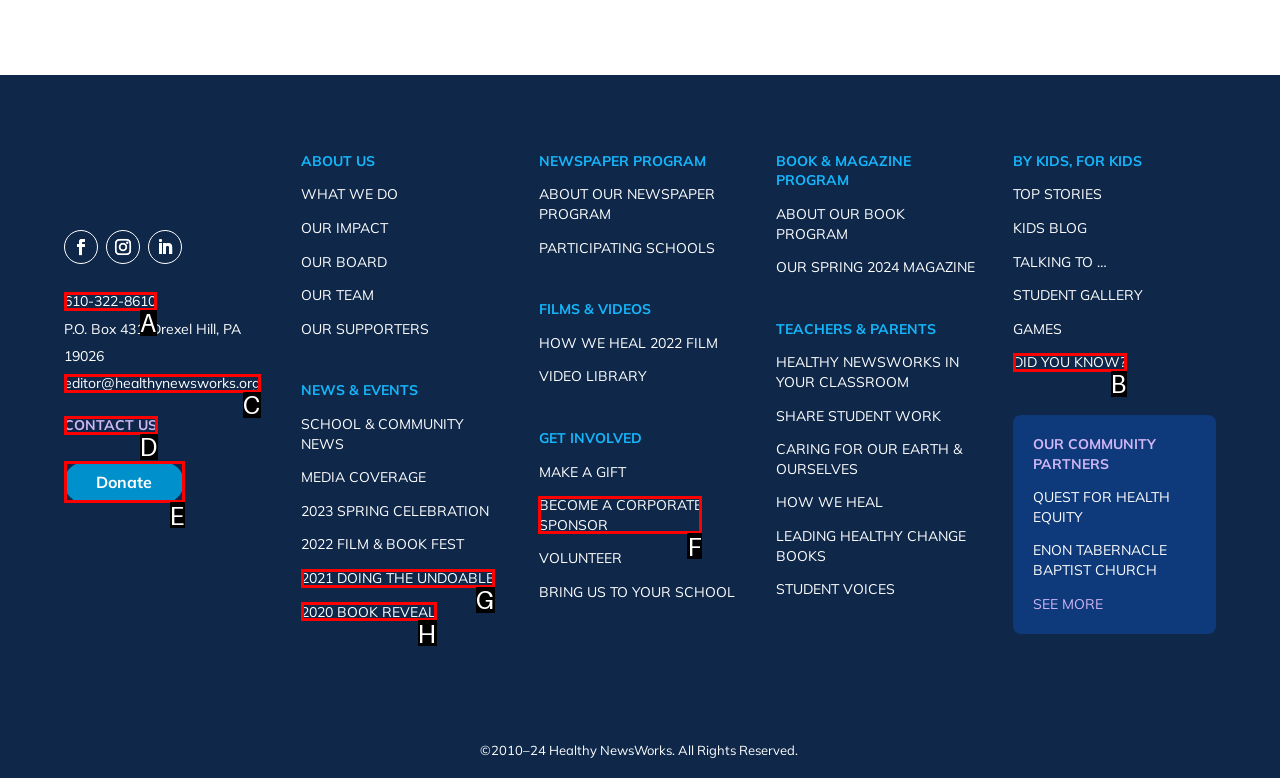Given the description: 2021 DOING THE UNDOABLE, choose the HTML element that matches it. Indicate your answer with the letter of the option.

G